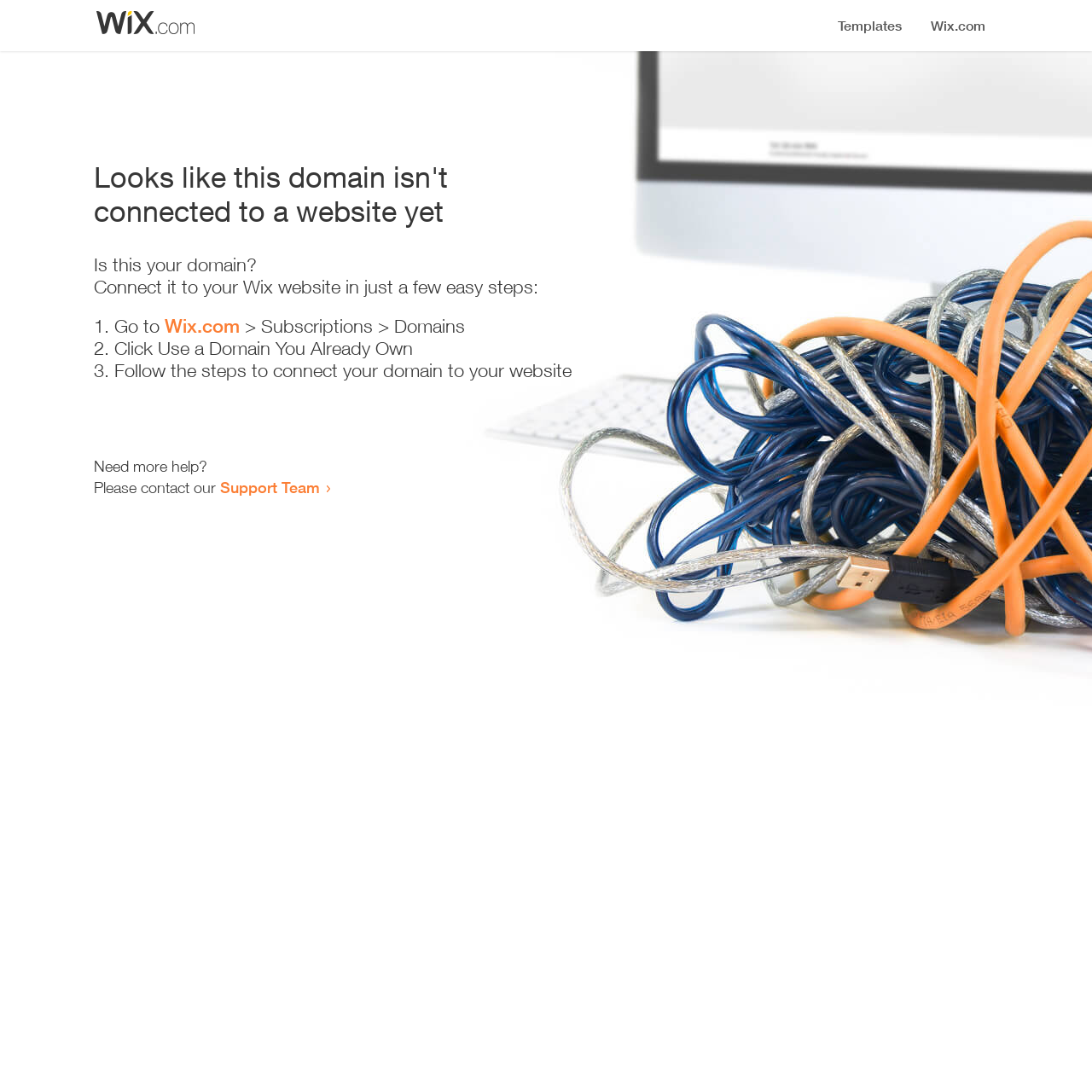What is the status of the domain? Observe the screenshot and provide a one-word or short phrase answer.

Not connected